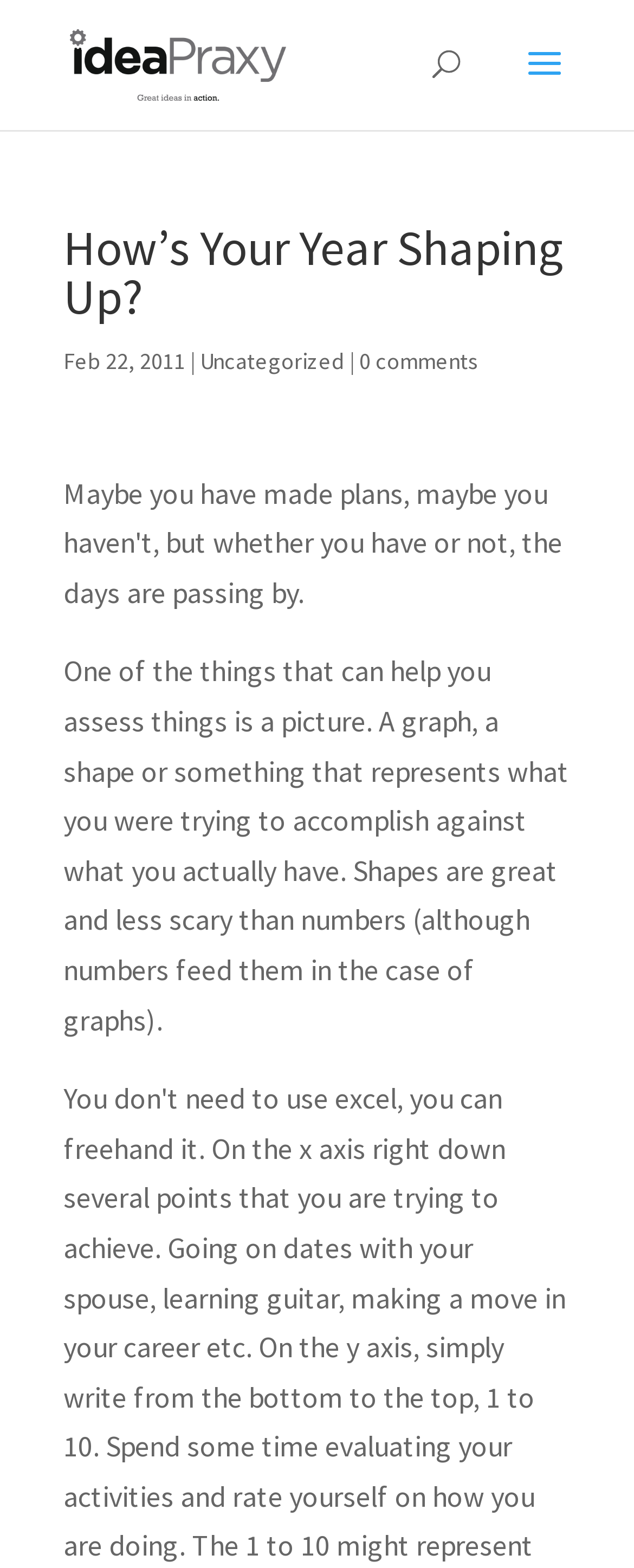Consider the image and give a detailed and elaborate answer to the question: 
What is the category of the article?

I found the category of the article by looking at the link element that contains the category, which is 'Uncategorized', located next to the date of the article.